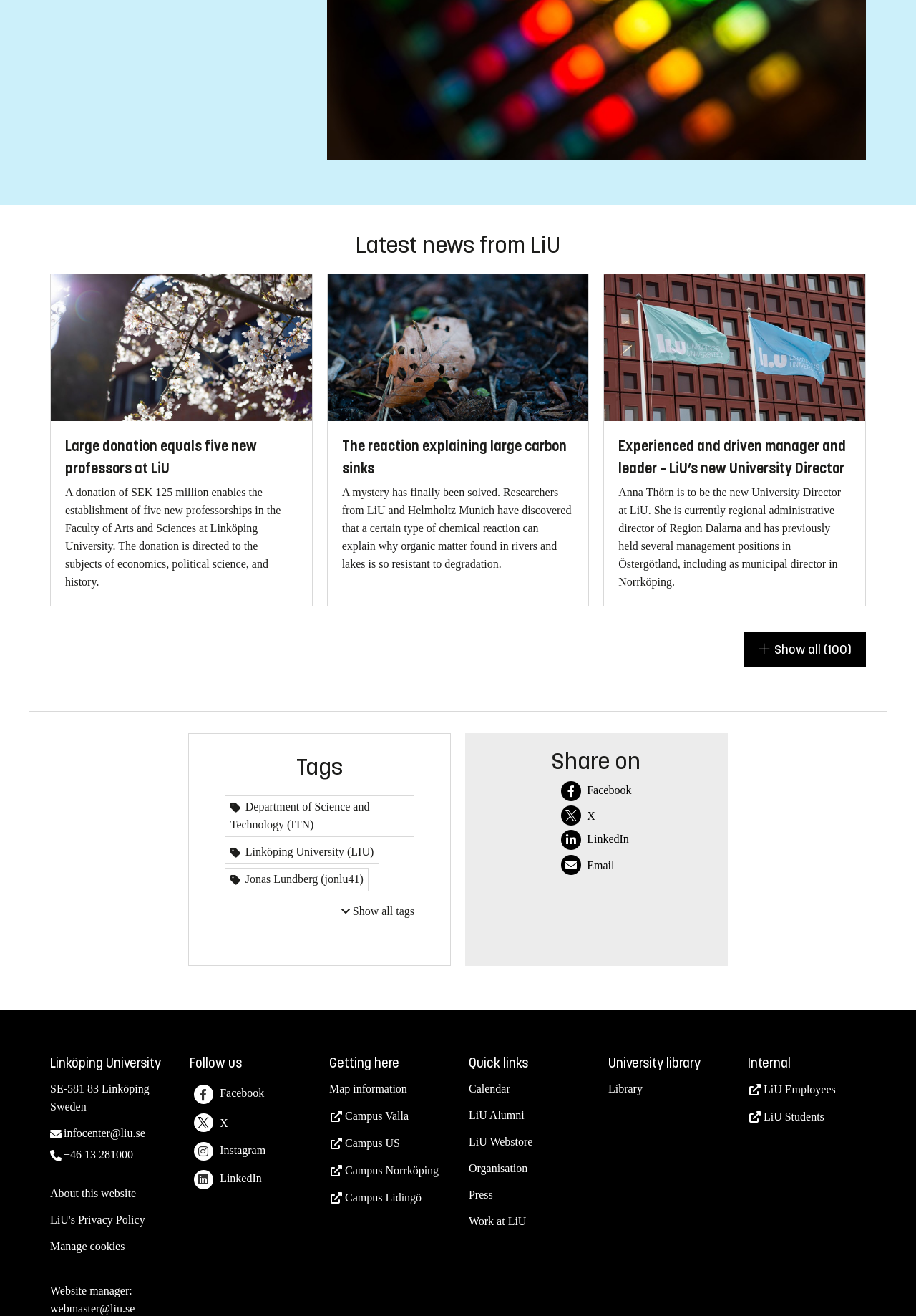Please identify the bounding box coordinates of the element's region that needs to be clicked to fulfill the following instruction: "Read about large donation equals five new professors at LiU". The bounding box coordinates should consist of four float numbers between 0 and 1, i.e., [left, top, right, bottom].

[0.055, 0.208, 0.341, 0.461]